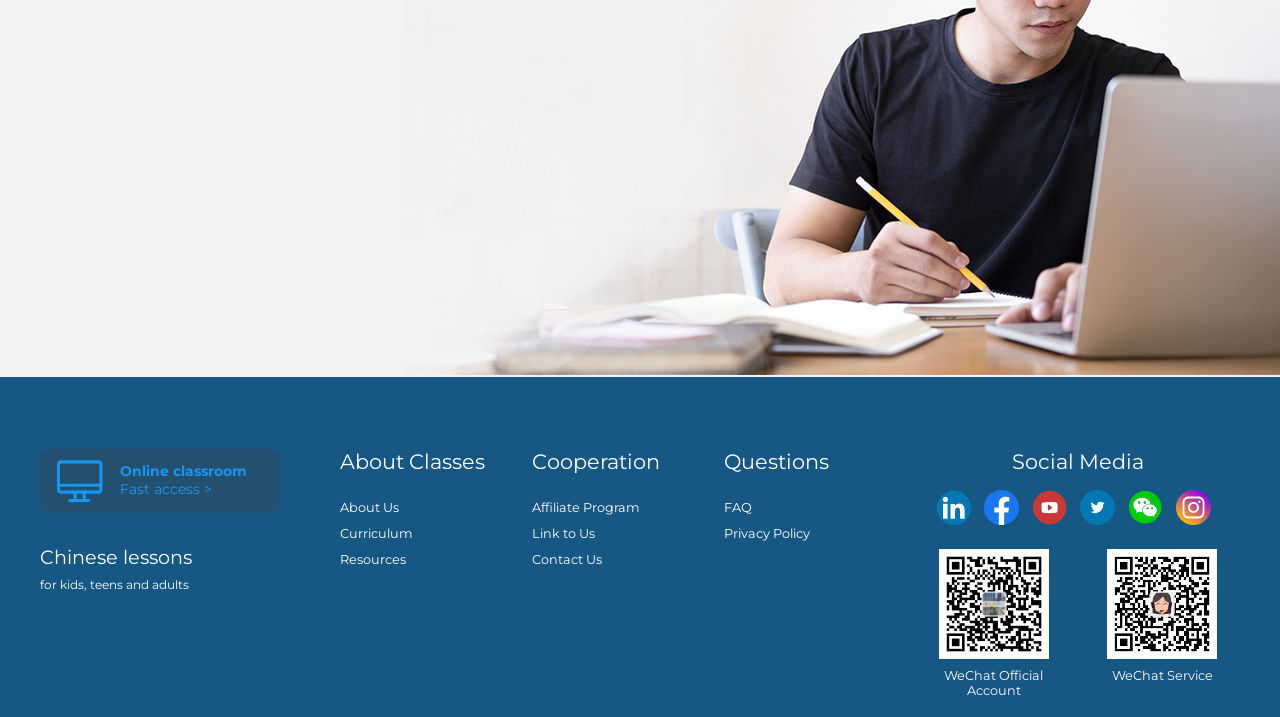How many social media links are available?
Please use the image to deliver a detailed and complete answer.

The webpage has six links to social media platforms, which are represented by icons and do not have text descriptions.